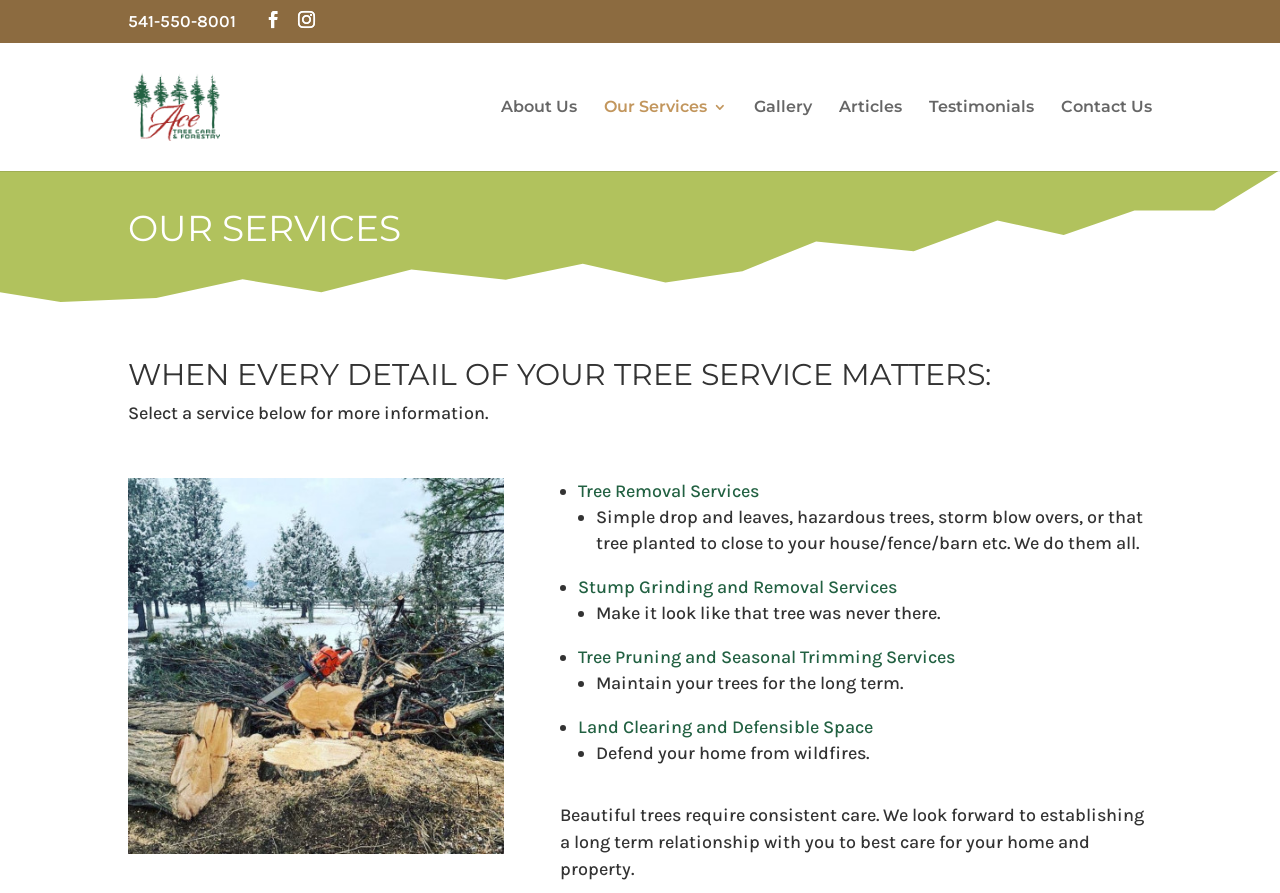Determine the bounding box coordinates of the clickable region to execute the instruction: "View the Gallery". The coordinates should be four float numbers between 0 and 1, denoted as [left, top, right, bottom].

[0.589, 0.111, 0.634, 0.191]